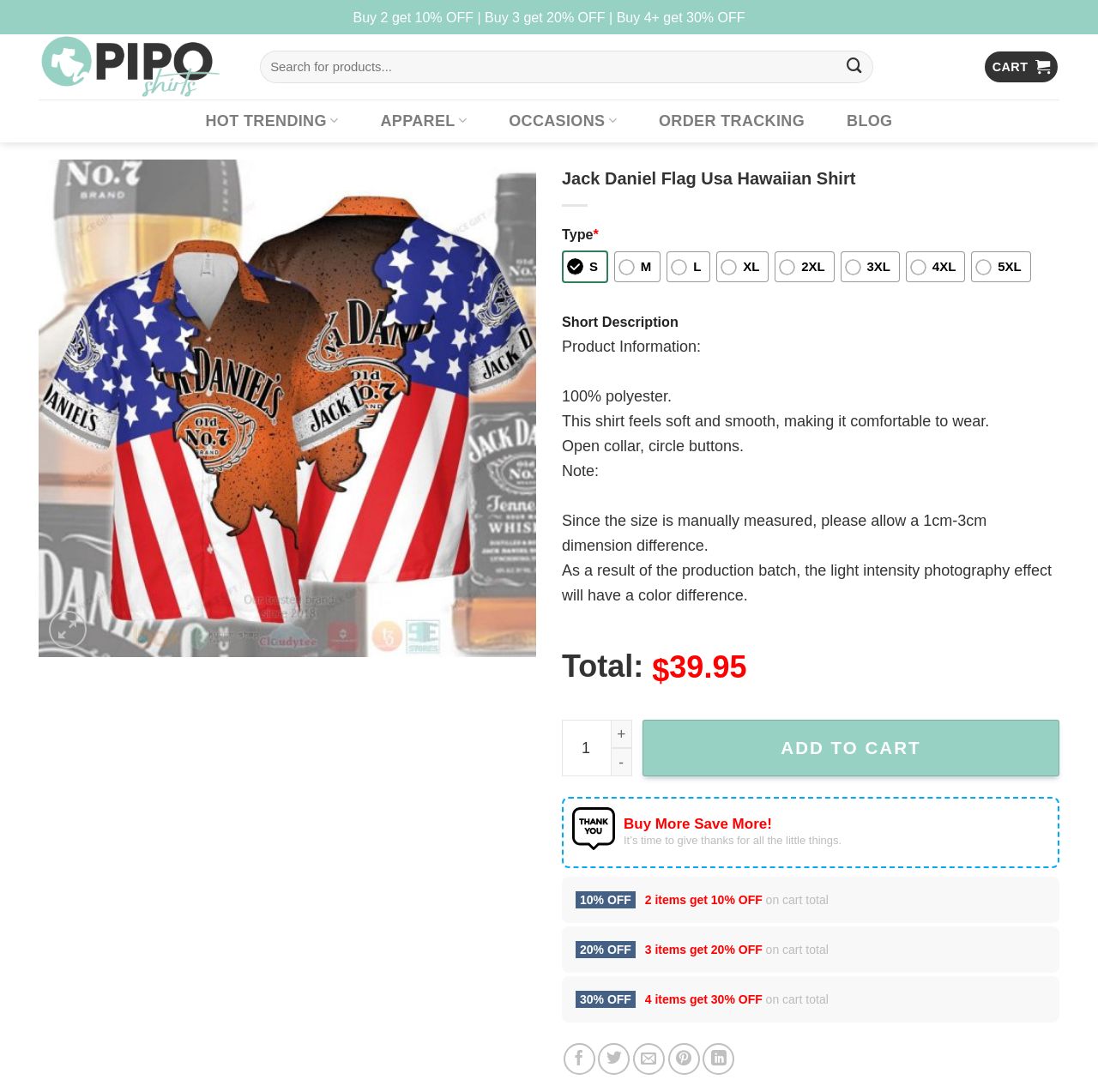Bounding box coordinates are specified in the format (top-left x, top-left y, bottom-right x, bottom-right y). All values are floating point numbers bounded between 0 and 1. Please provide the bounding box coordinate of the region this sentence describes: aria-label="Submit" value="Search"

[0.764, 0.046, 0.793, 0.076]